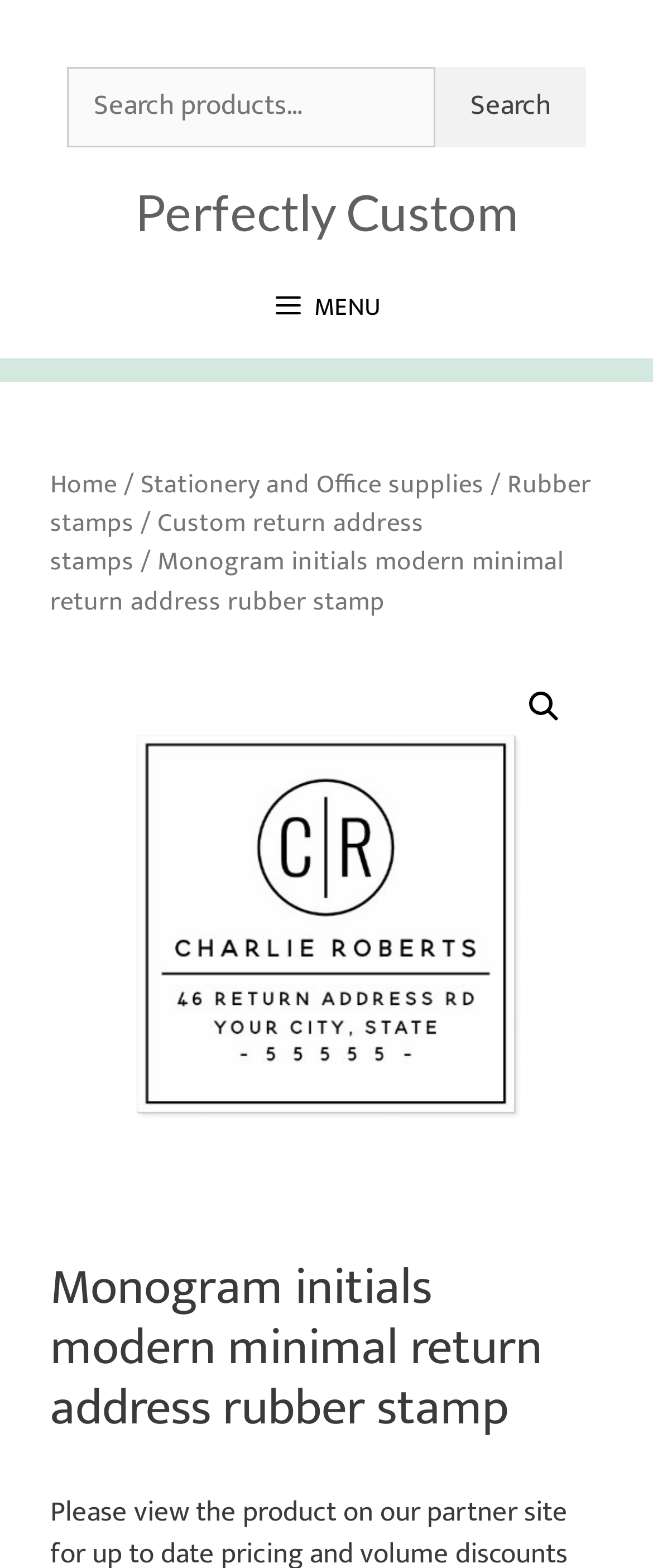Determine the title of the webpage and give its text content.

Monogram initials modern minimal return address rubber stamp